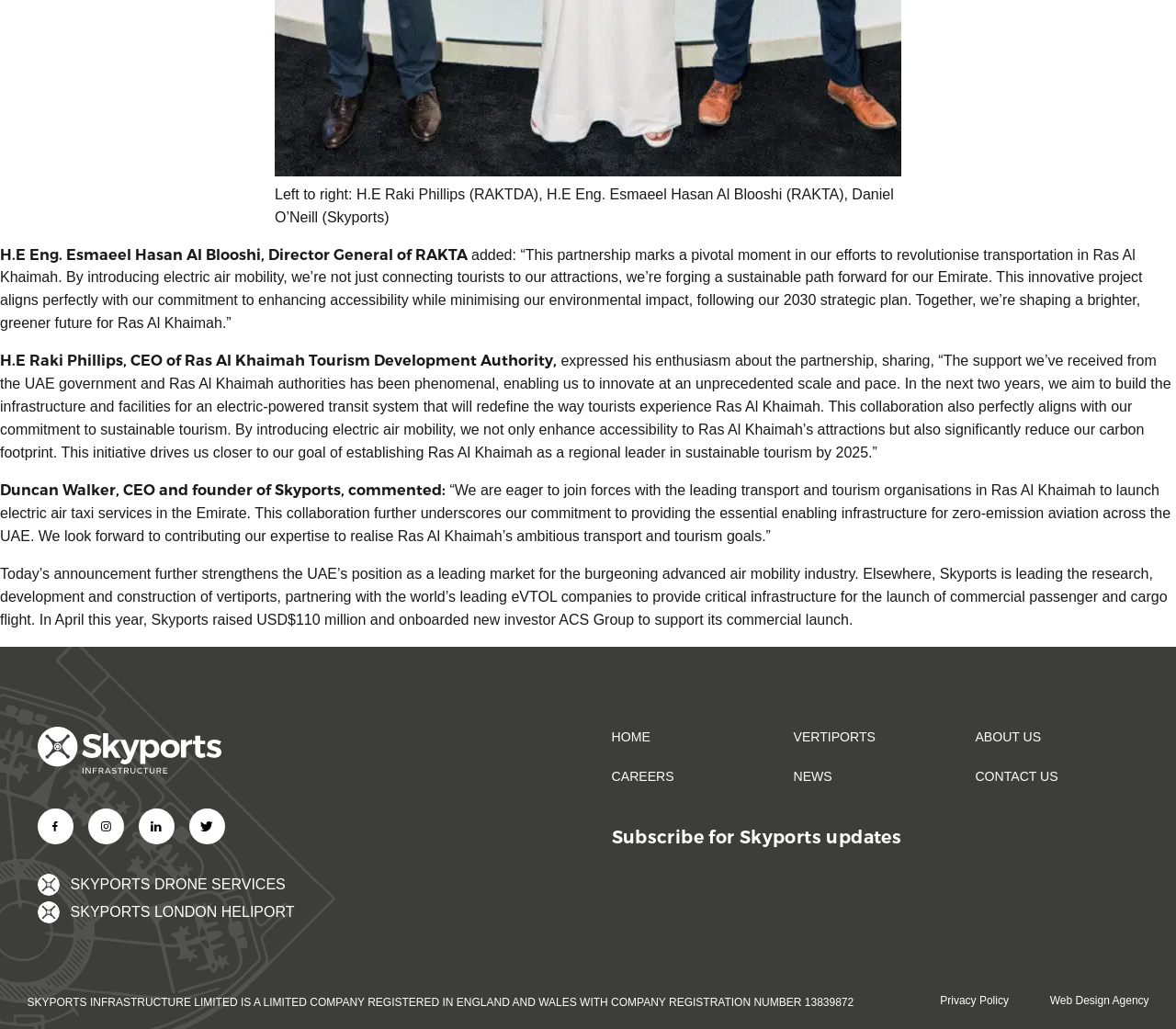What is the partnership about? From the image, respond with a single word or brief phrase.

Electric air mobility